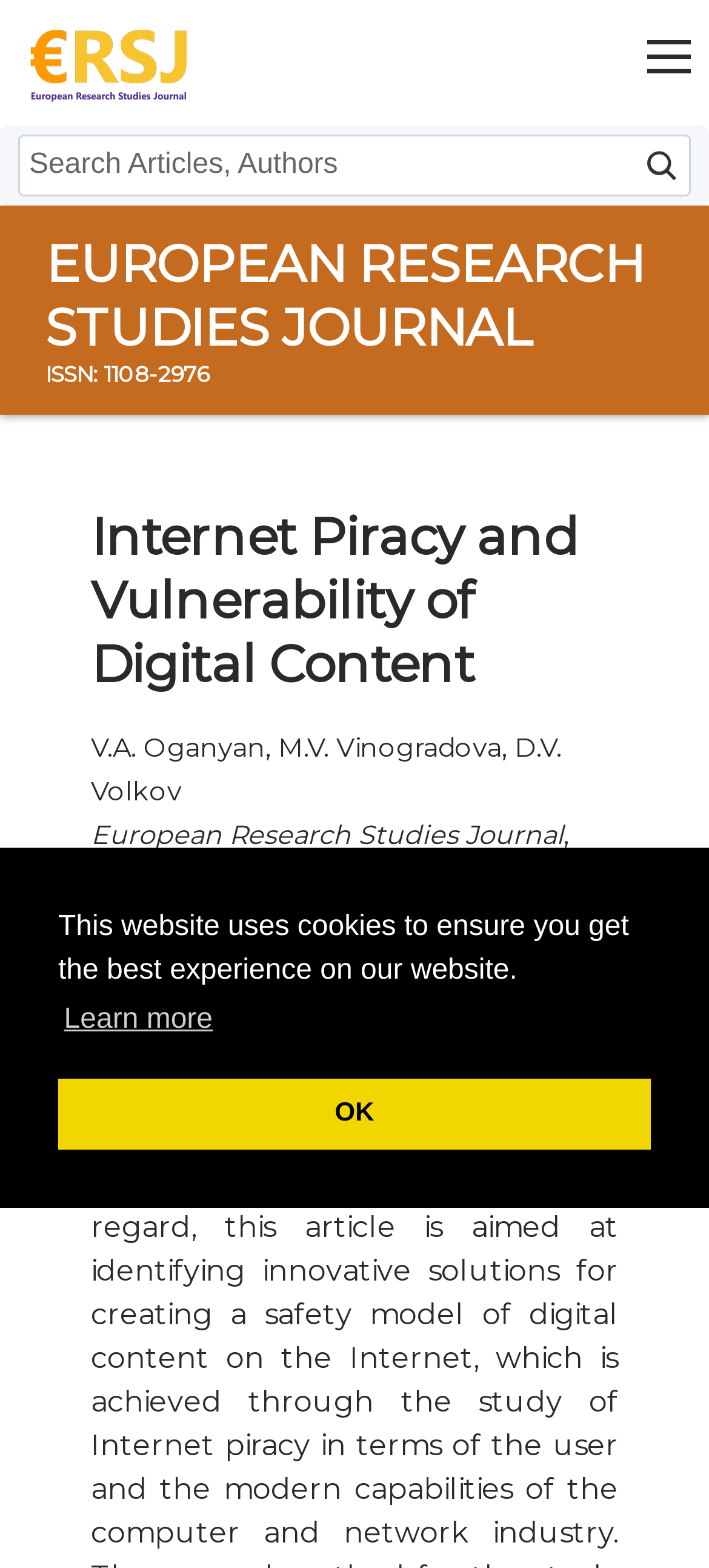Who are the authors of the article?
Use the information from the screenshot to give a comprehensive response to the question.

I found the answer by looking at the static text below the article title, which lists the authors' names.